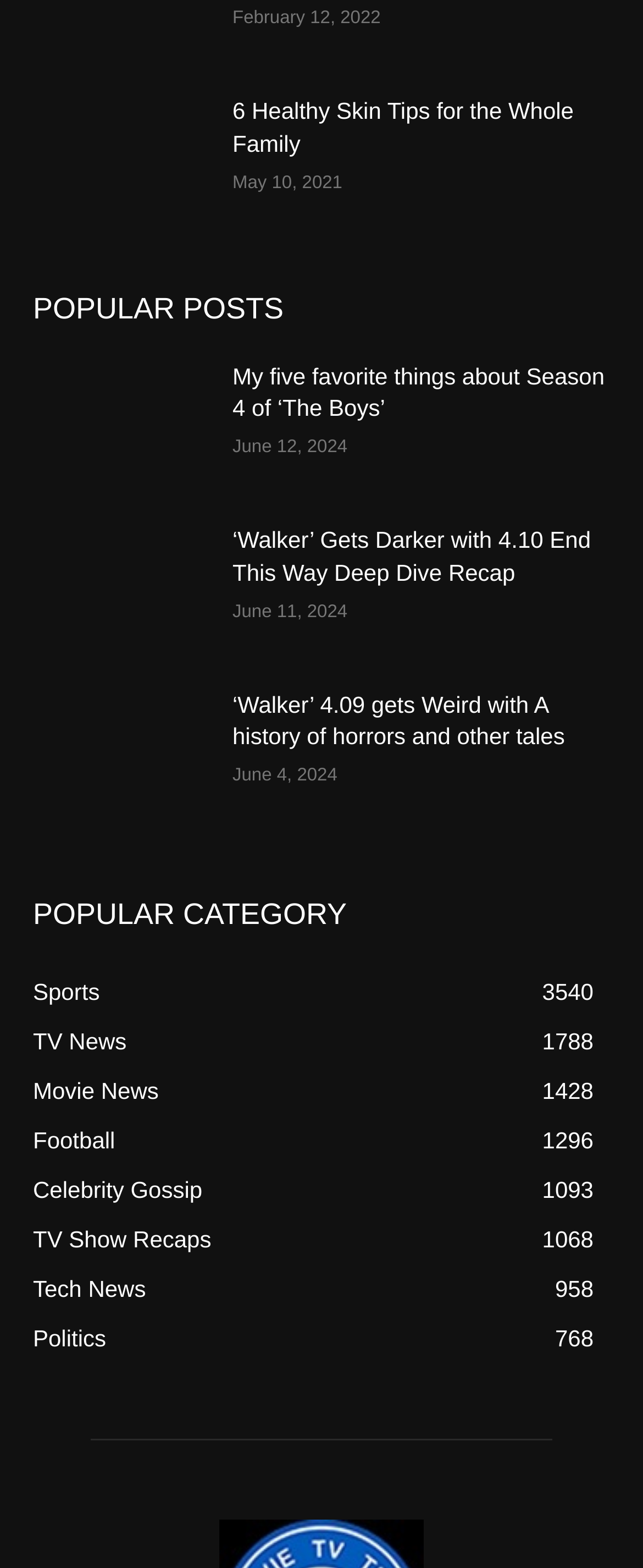Answer the following inquiry with a single word or phrase:
What is the date of the first post?

February 12, 2022